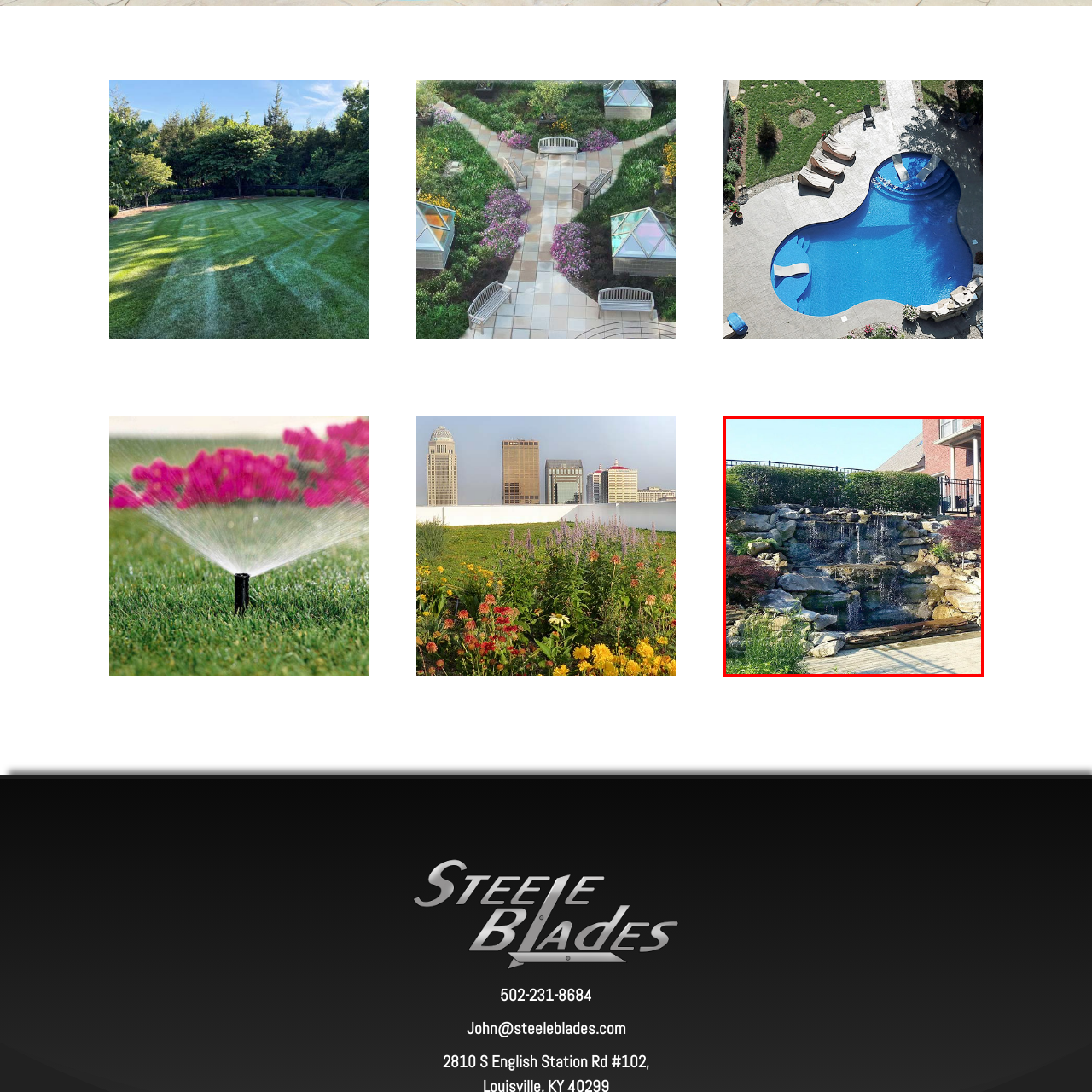What is visible in the background of the image?
Check the image enclosed by the red bounding box and reply to the question using a single word or phrase.

A modern building